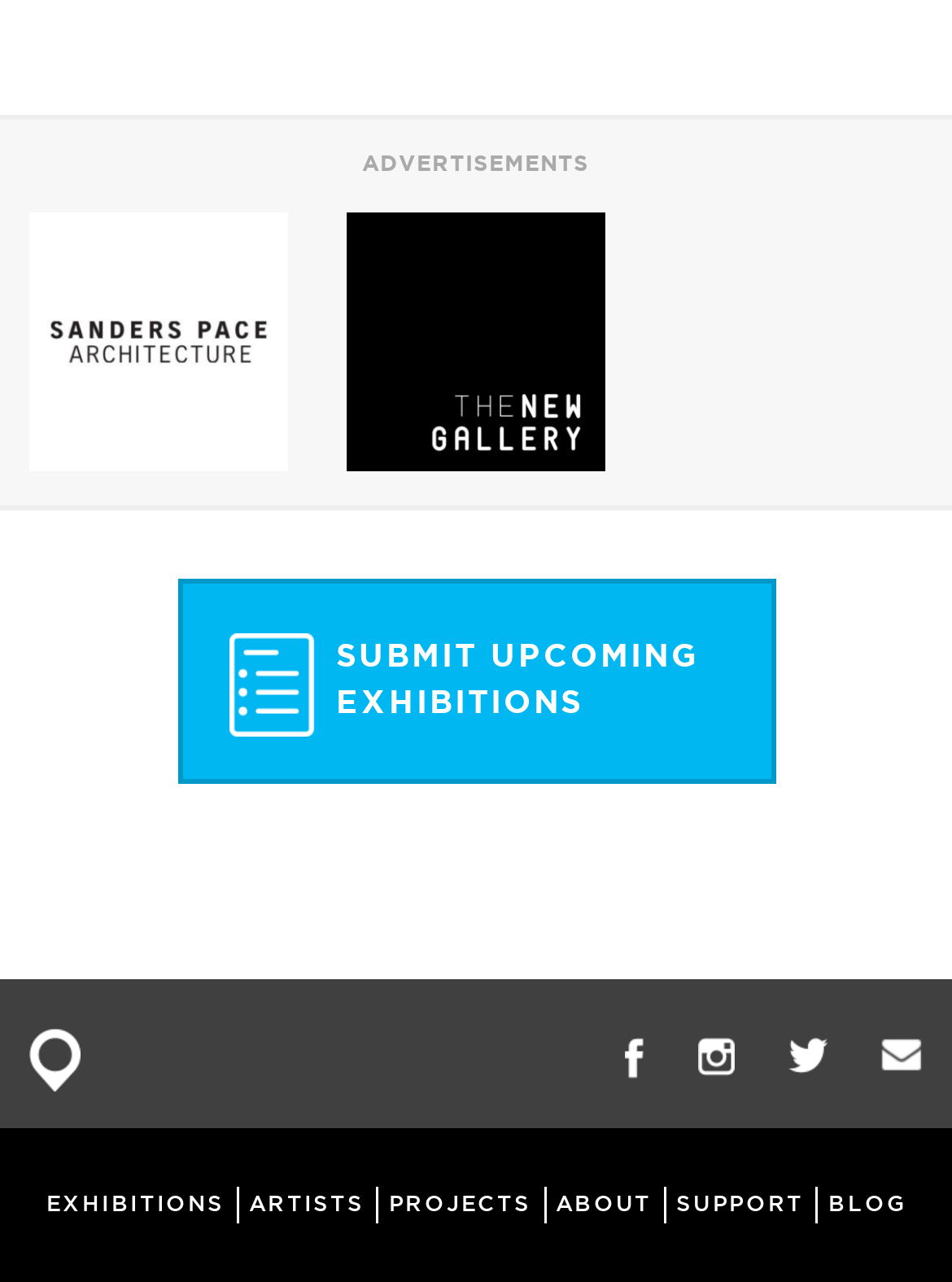Please indicate the bounding box coordinates for the clickable area to complete the following task: "view exhibitions". The coordinates should be specified as four float numbers between 0 and 1, i.e., [left, top, right, bottom].

[0.049, 0.929, 0.235, 0.948]